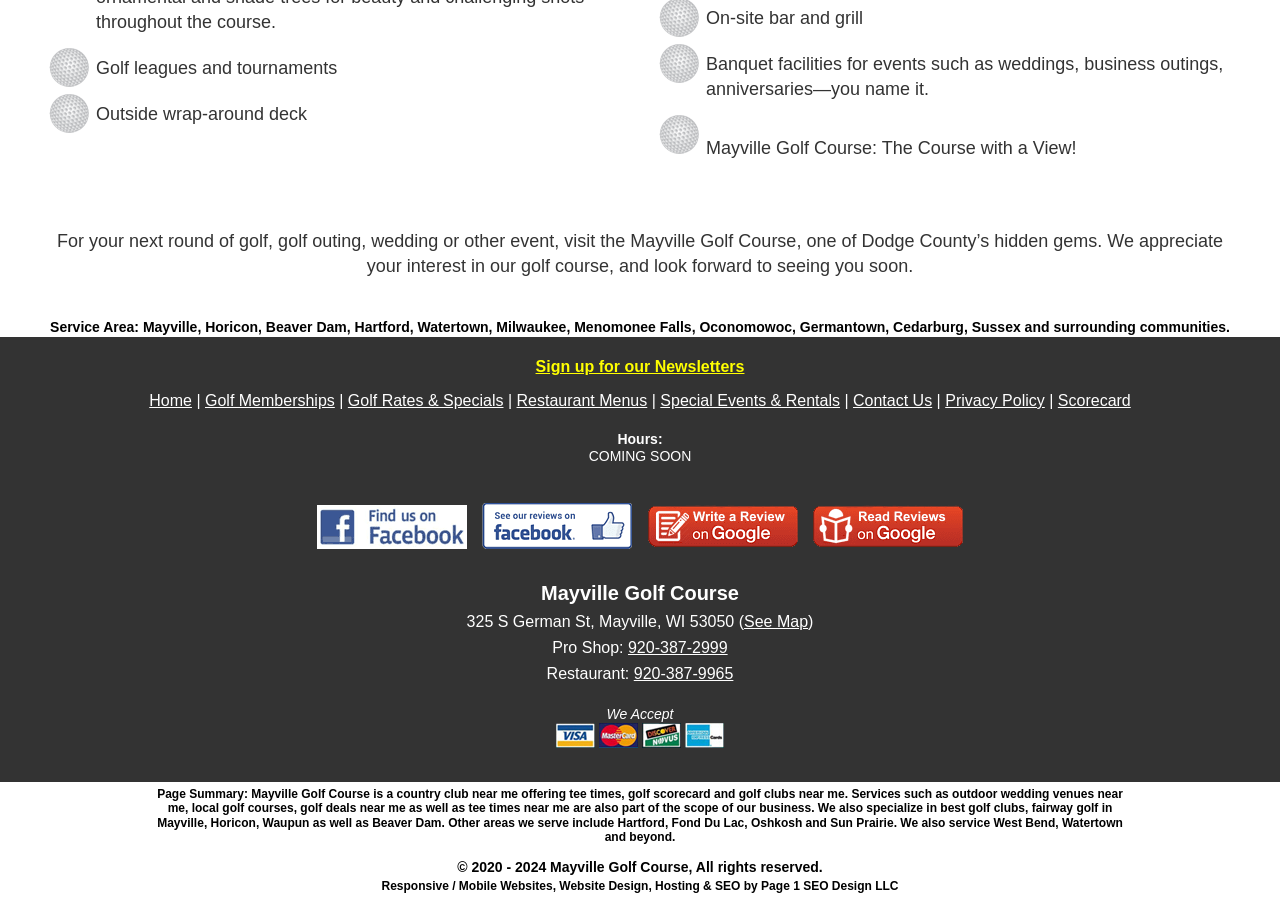Could you indicate the bounding box coordinates of the region to click in order to complete this instruction: "View golf memberships".

[0.16, 0.432, 0.262, 0.451]